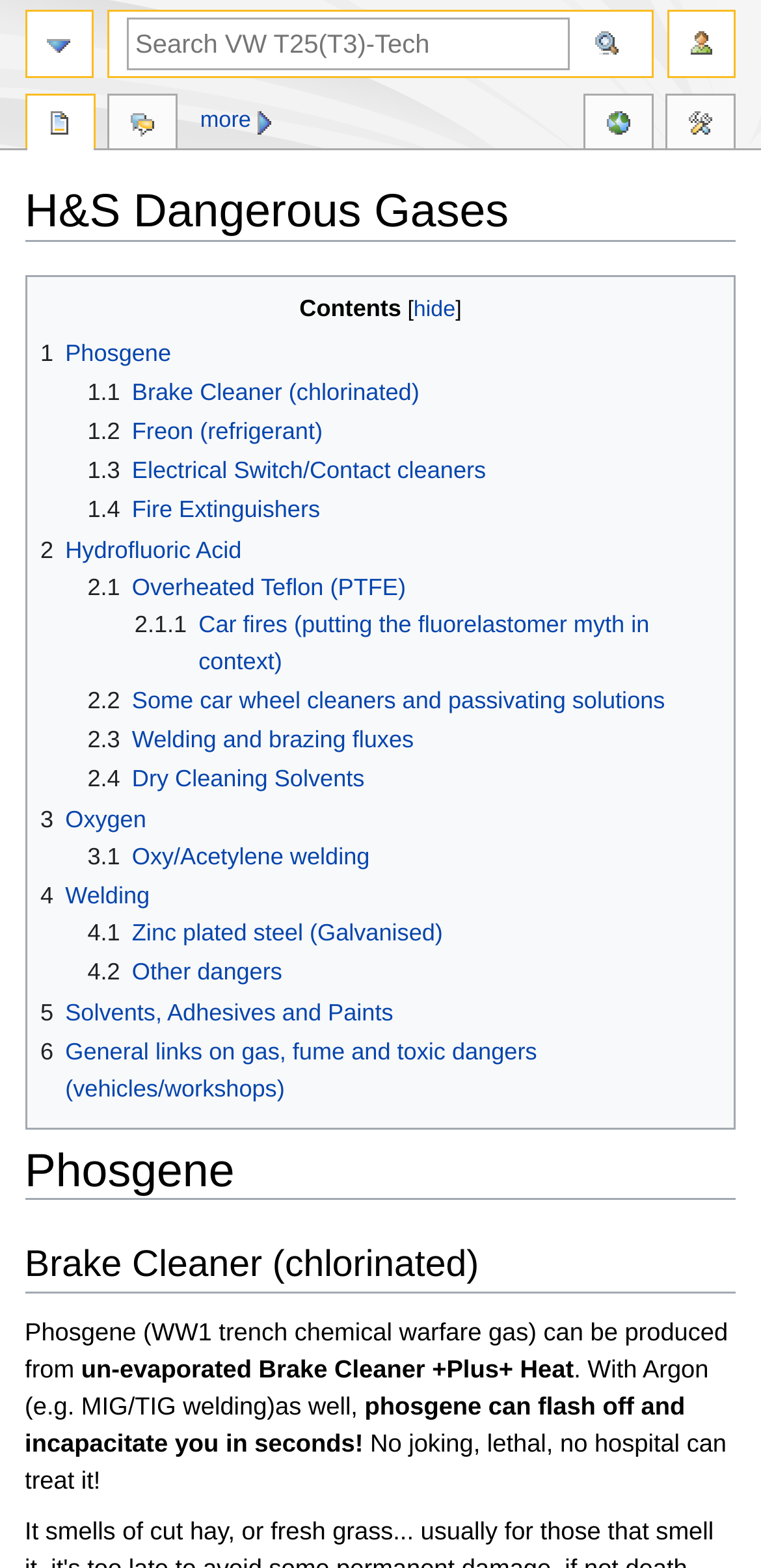What is the function of the 'Go' button?
Answer the question with a single word or phrase derived from the image.

To submit a search query